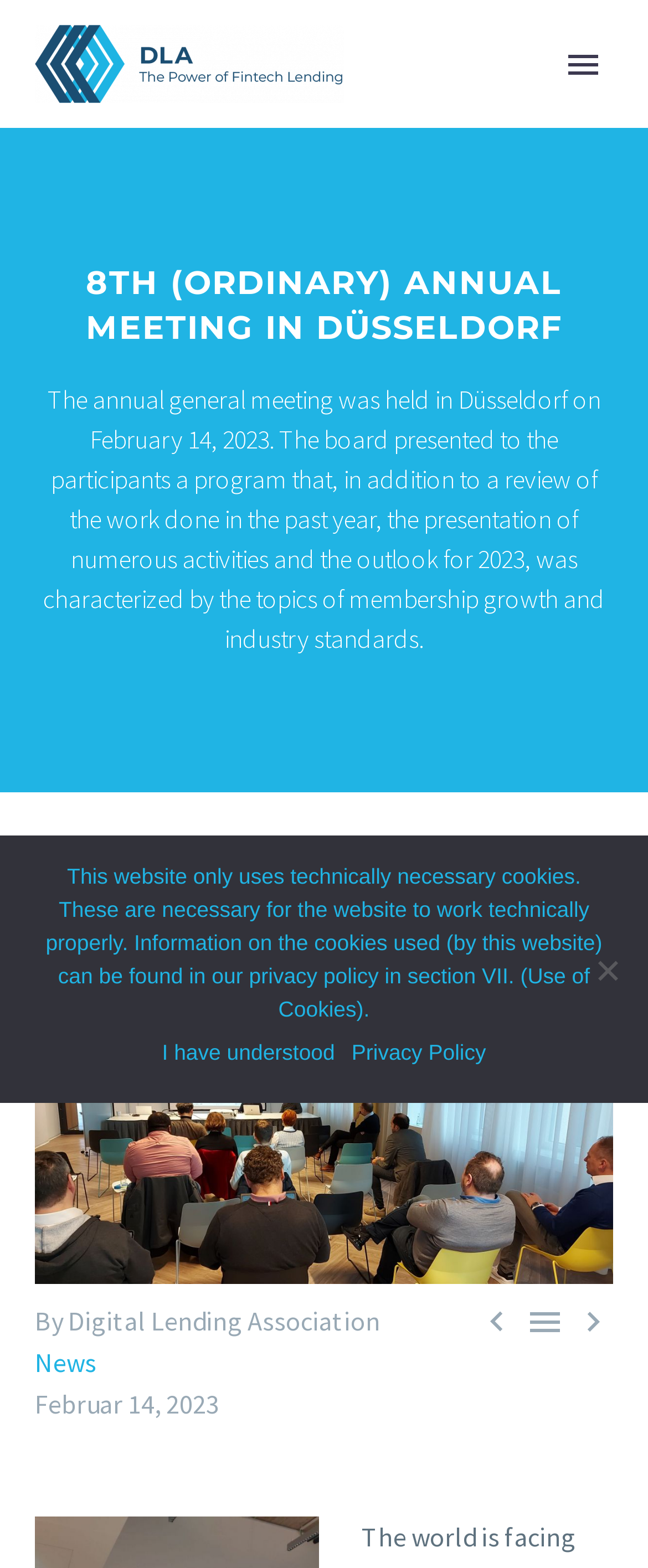What is the purpose of the search bar?
Utilize the information in the image to give a detailed answer to the question.

I found the answer by looking at the search bar in the top navigation area, which has a placeholder text 'Search...' and a search button. This suggests that the purpose of the search bar is to allow users to search the website.